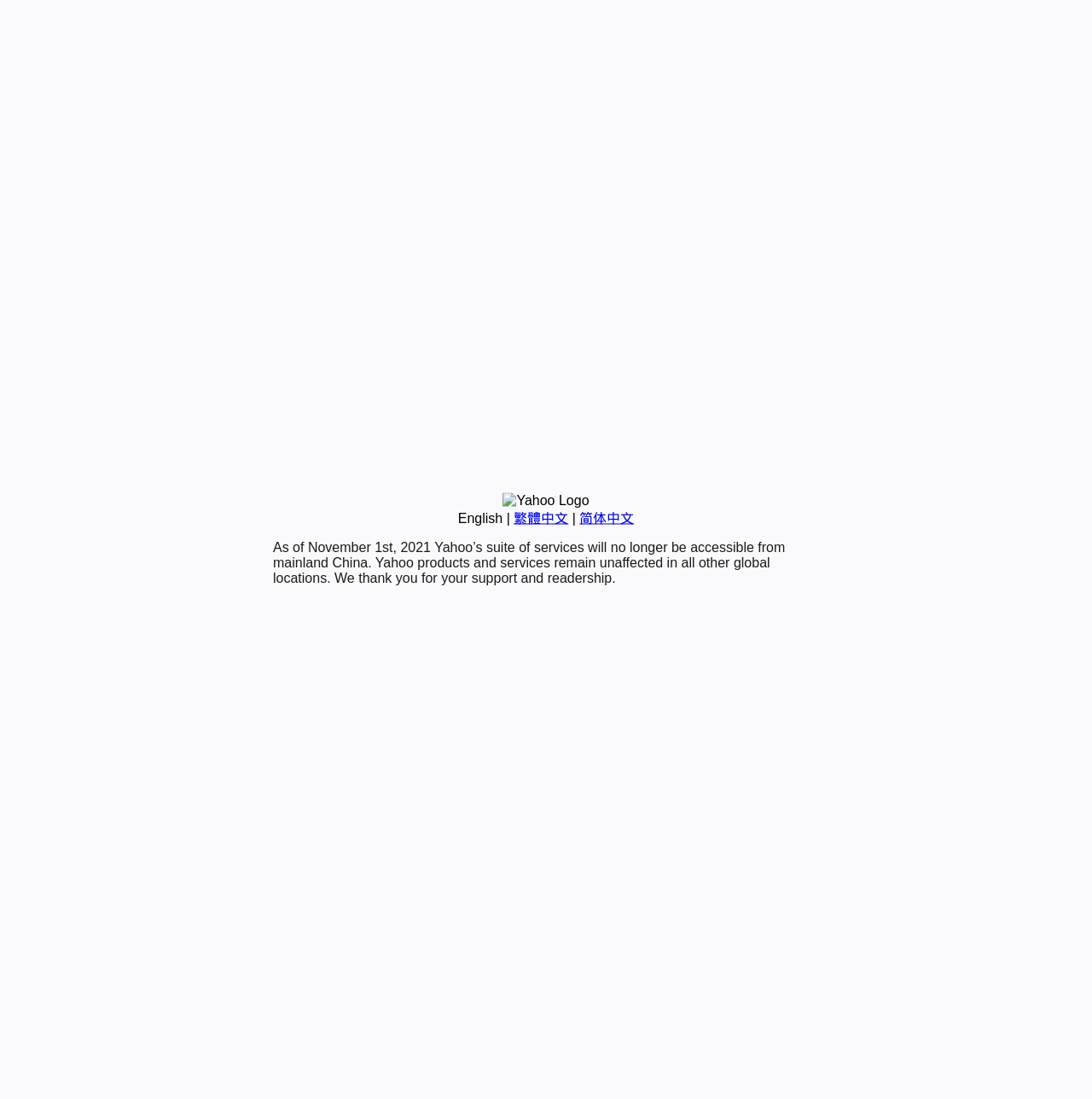Provide the bounding box coordinates of the HTML element this sentence describes: "繁體中文". The bounding box coordinates consist of four float numbers between 0 and 1, i.e., [left, top, right, bottom].

[0.47, 0.465, 0.52, 0.478]